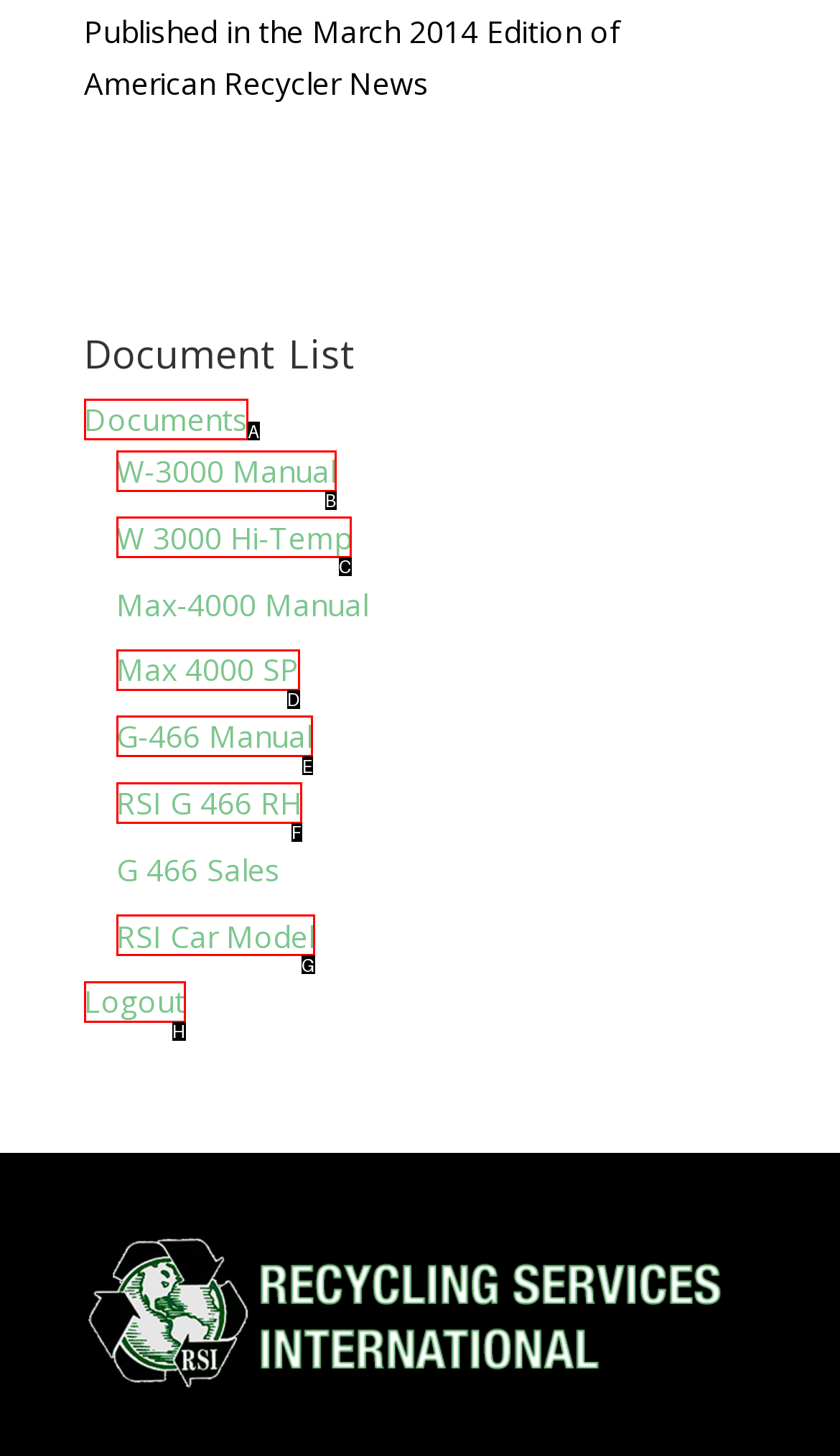Examine the description: RSI Car Model and indicate the best matching option by providing its letter directly from the choices.

G